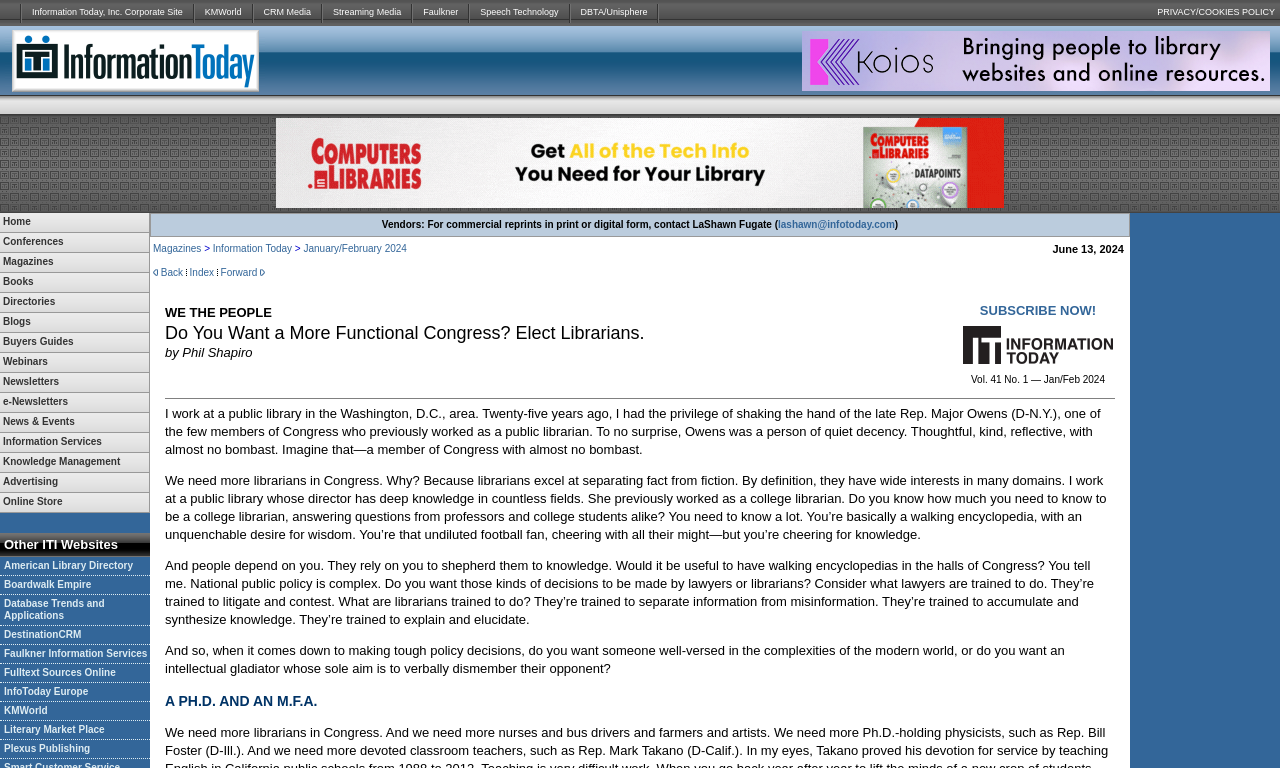Find the bounding box of the element with the following description: "Home". The coordinates must be four float numbers between 0 and 1, formatted as [left, top, right, bottom].

[0.0, 0.277, 0.116, 0.302]